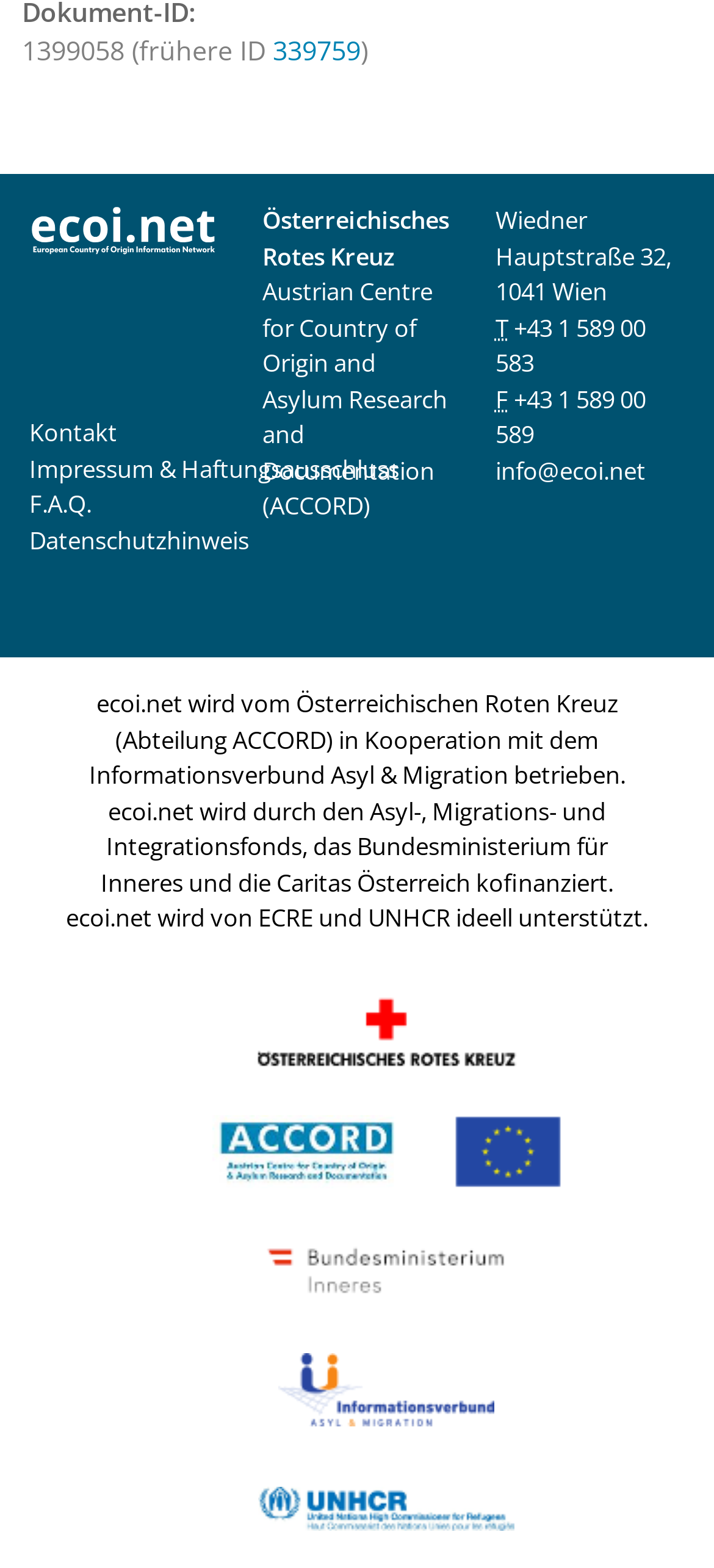Pinpoint the bounding box coordinates of the element you need to click to execute the following instruction: "contact via phone". The bounding box should be represented by four float numbers between 0 and 1, in the format [left, top, right, bottom].

[0.694, 0.198, 0.904, 0.242]